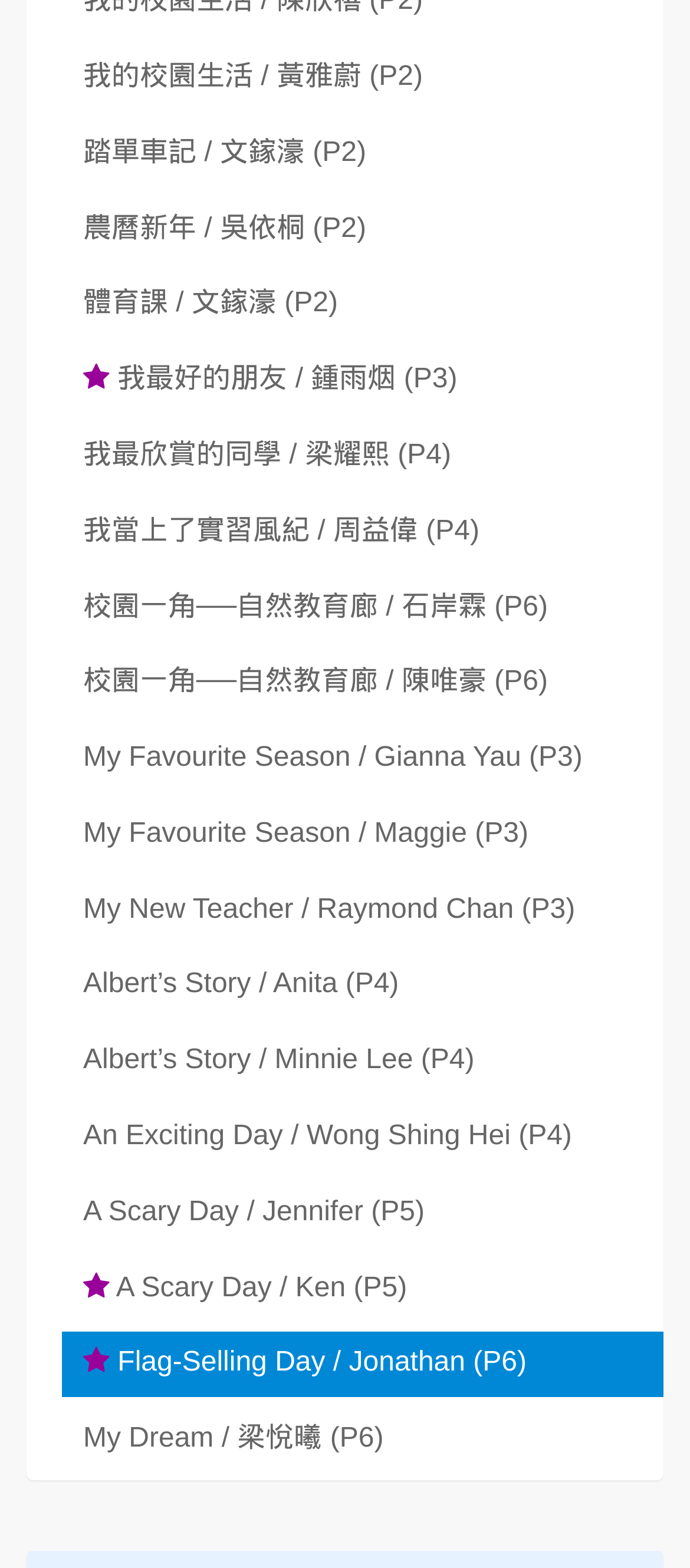Determine the bounding box of the UI element mentioned here: "駿程顧問有限公司". The coordinates must be in the format [left, top, right, bottom] with values ranging from 0 to 1.

[0.038, 0.553, 0.367, 0.572]